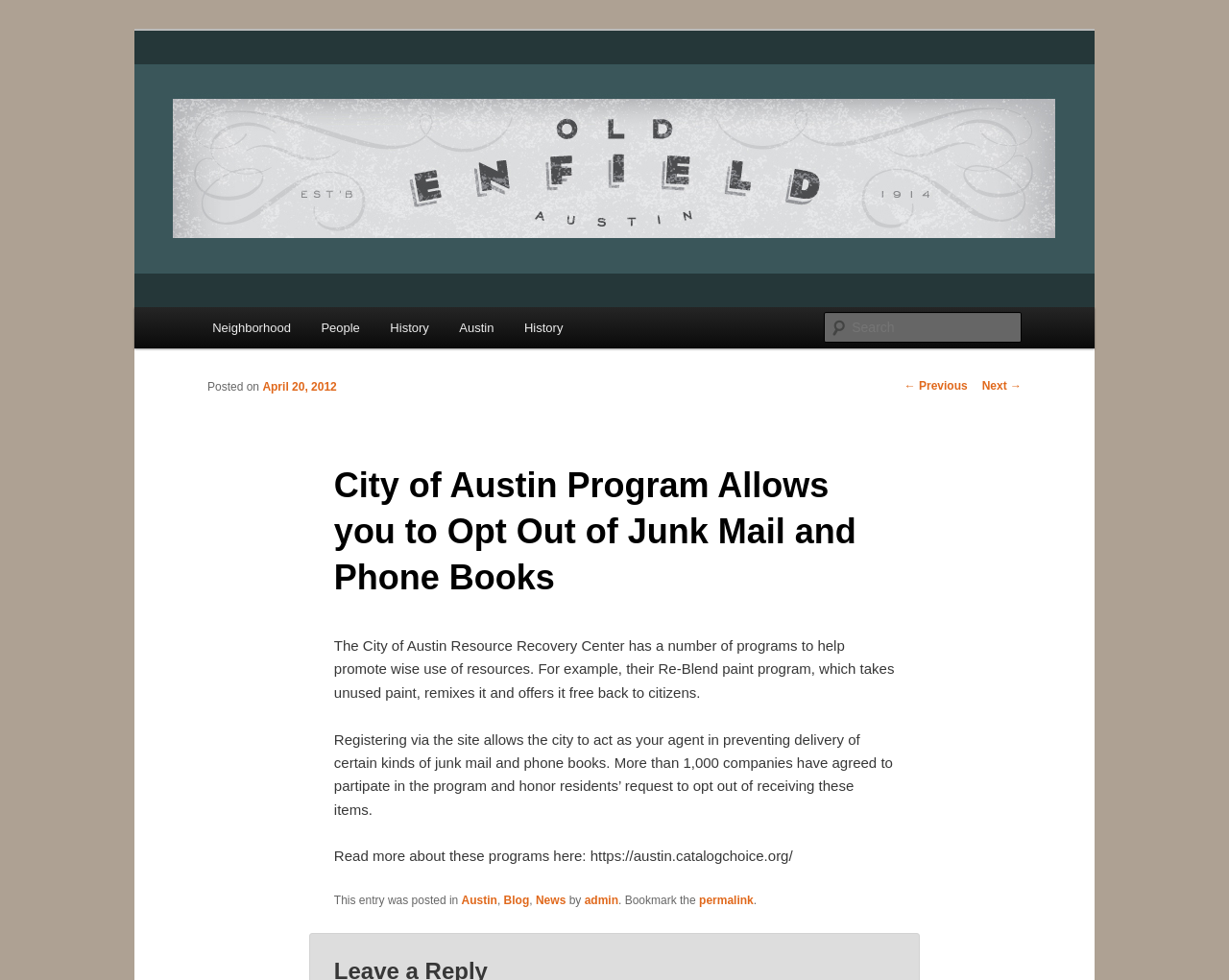What is the name of the center mentioned in the blog post?
Using the information from the image, answer the question thoroughly.

I found the name of the center by reading the first paragraph of the blog post, which mentions the City of Austin Resource Recovery Center and its programs to promote wise use of resources.